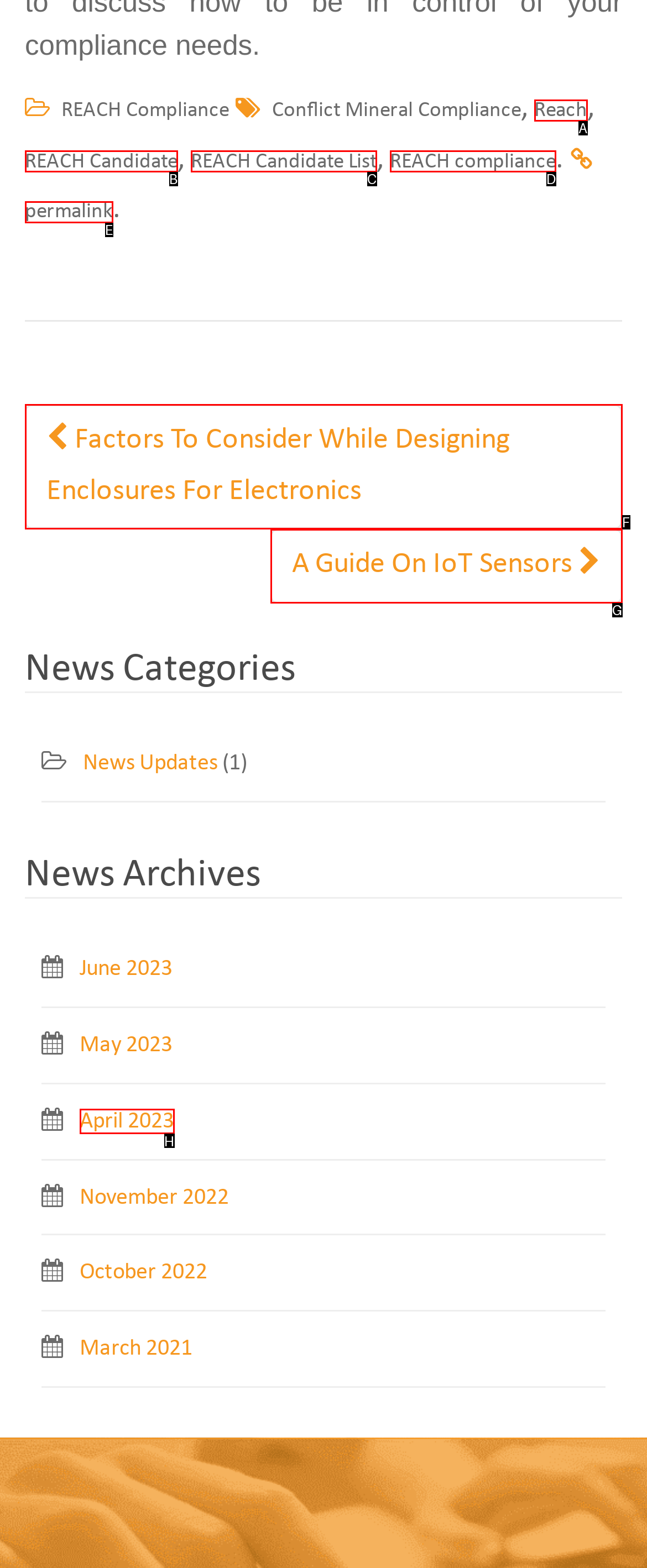Identify the HTML element that best matches the description: REACH Candidate List. Provide your answer by selecting the corresponding letter from the given options.

C